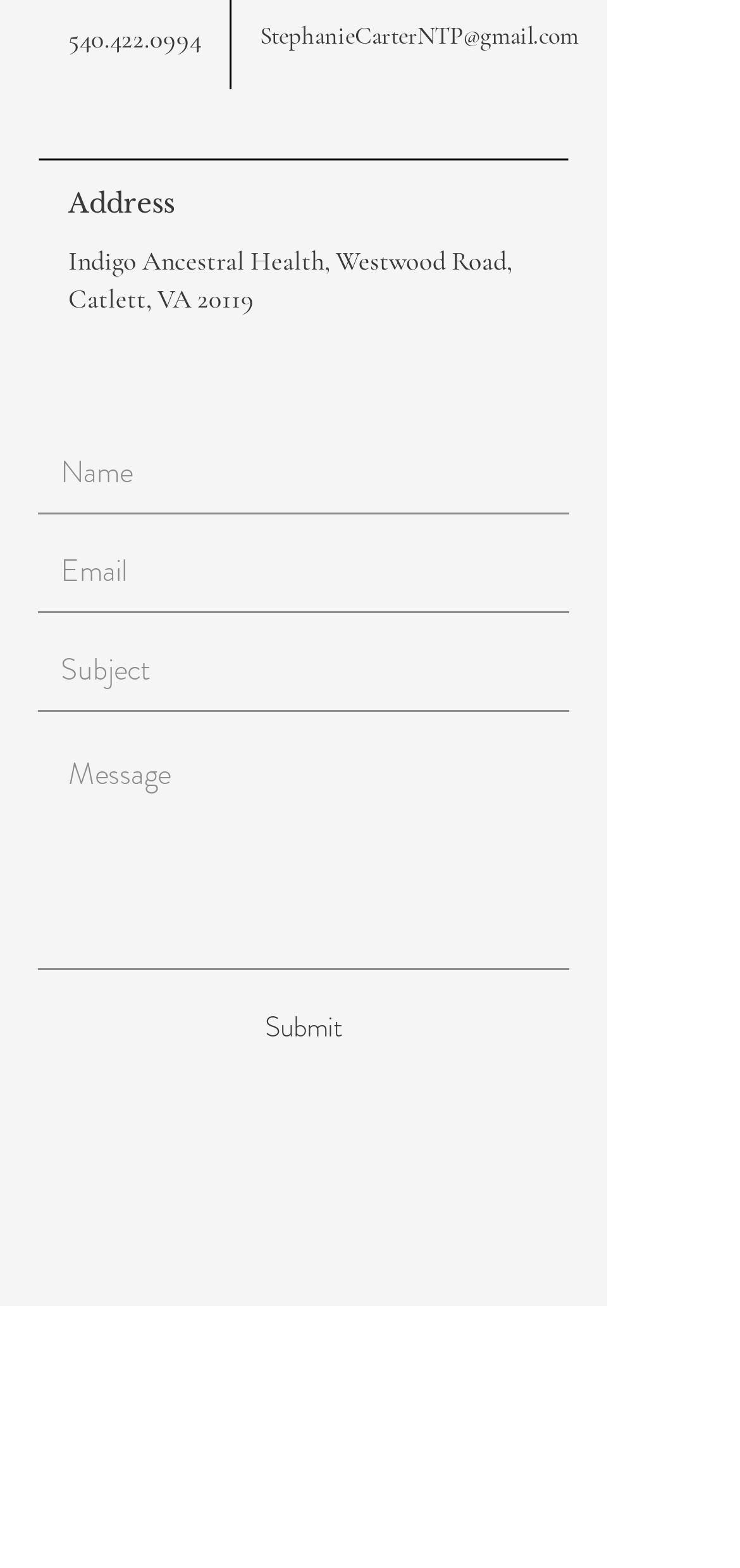Answer the following query concisely with a single word or phrase:
What is the phone number of Indigo Ancestral Health?

540.422.0994